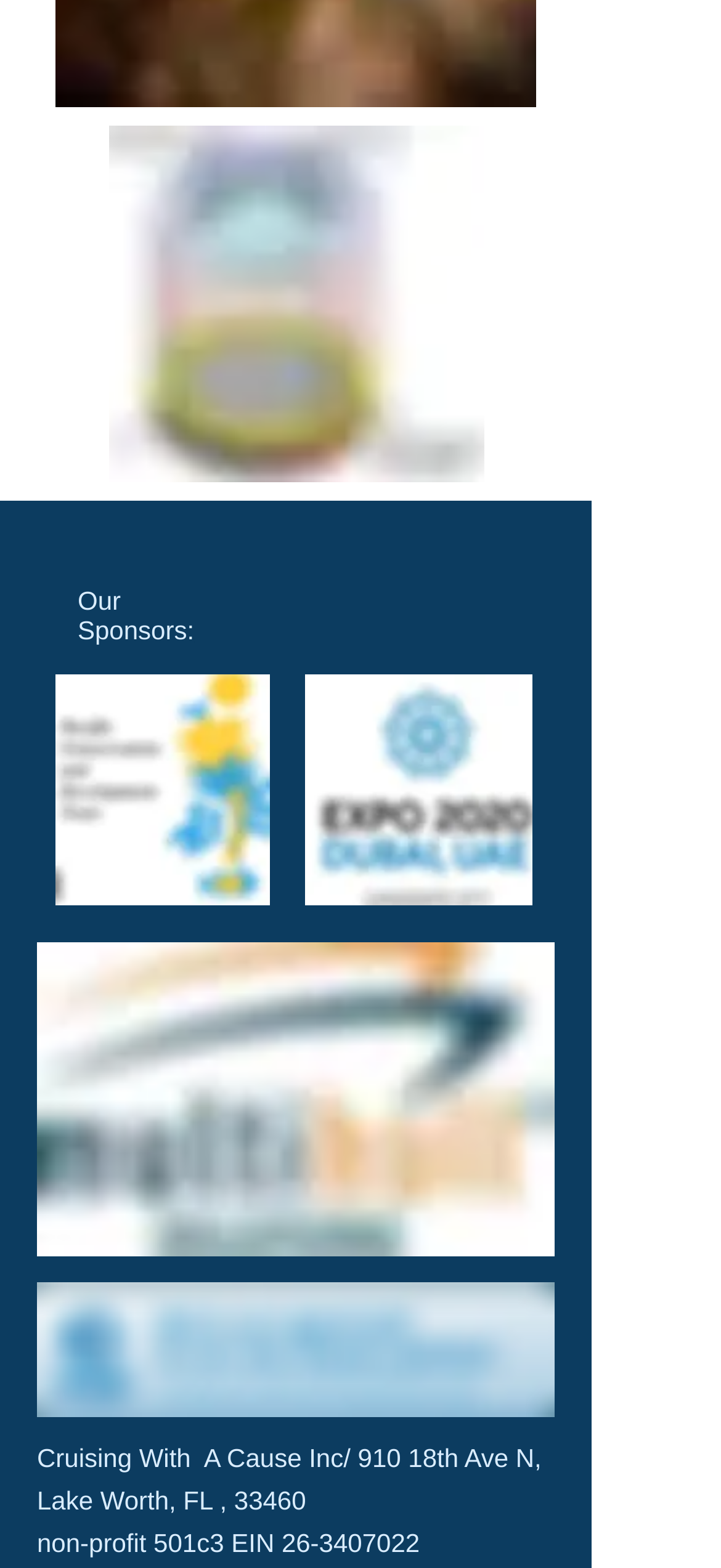Please provide a short answer using a single word or phrase for the question:
How many links are present on the webpage?

5